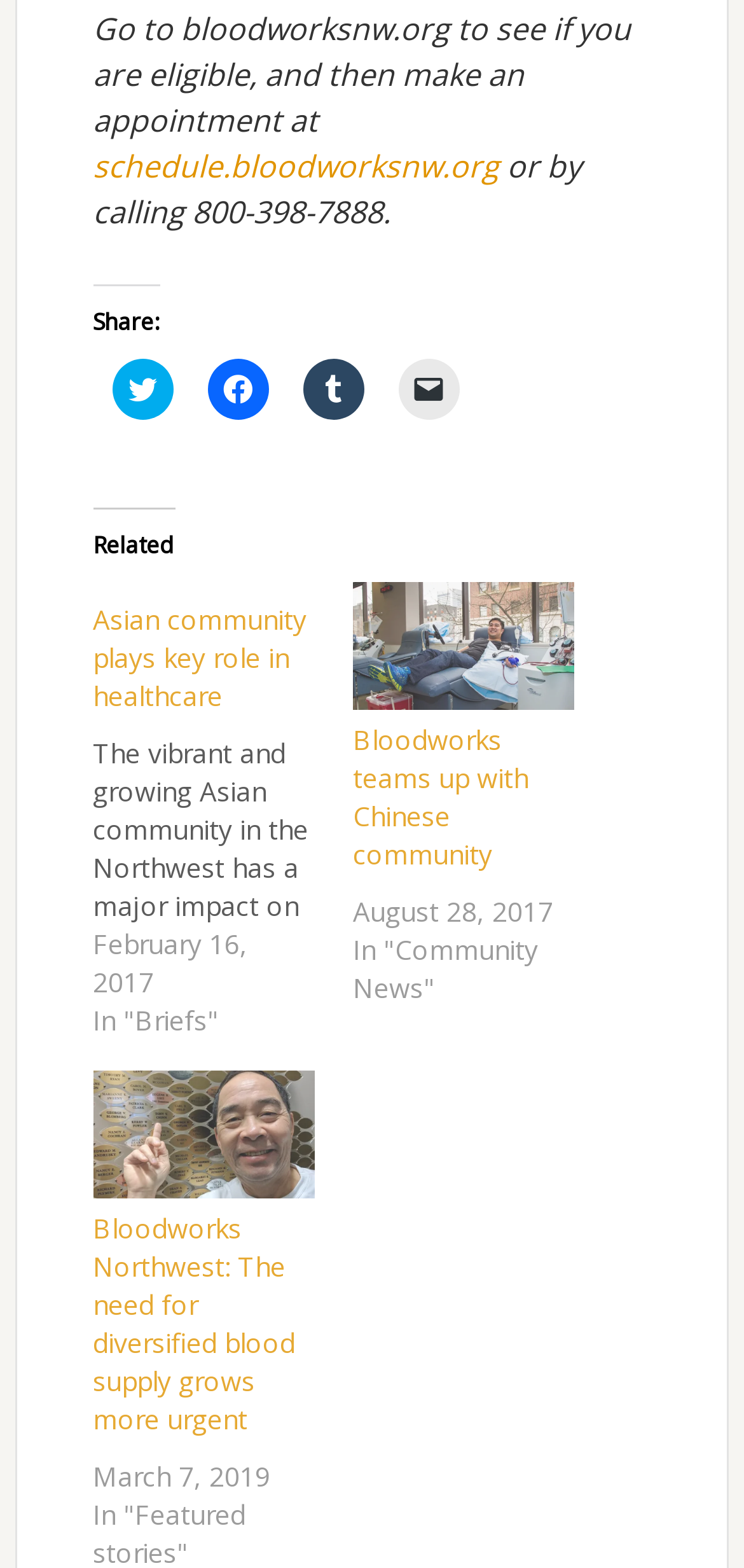Locate the bounding box coordinates of the element's region that should be clicked to carry out the following instruction: "Check 'Bloodworks teams up with Chinese community'". The coordinates need to be four float numbers between 0 and 1, i.e., [left, top, right, bottom].

[0.474, 0.372, 0.772, 0.453]